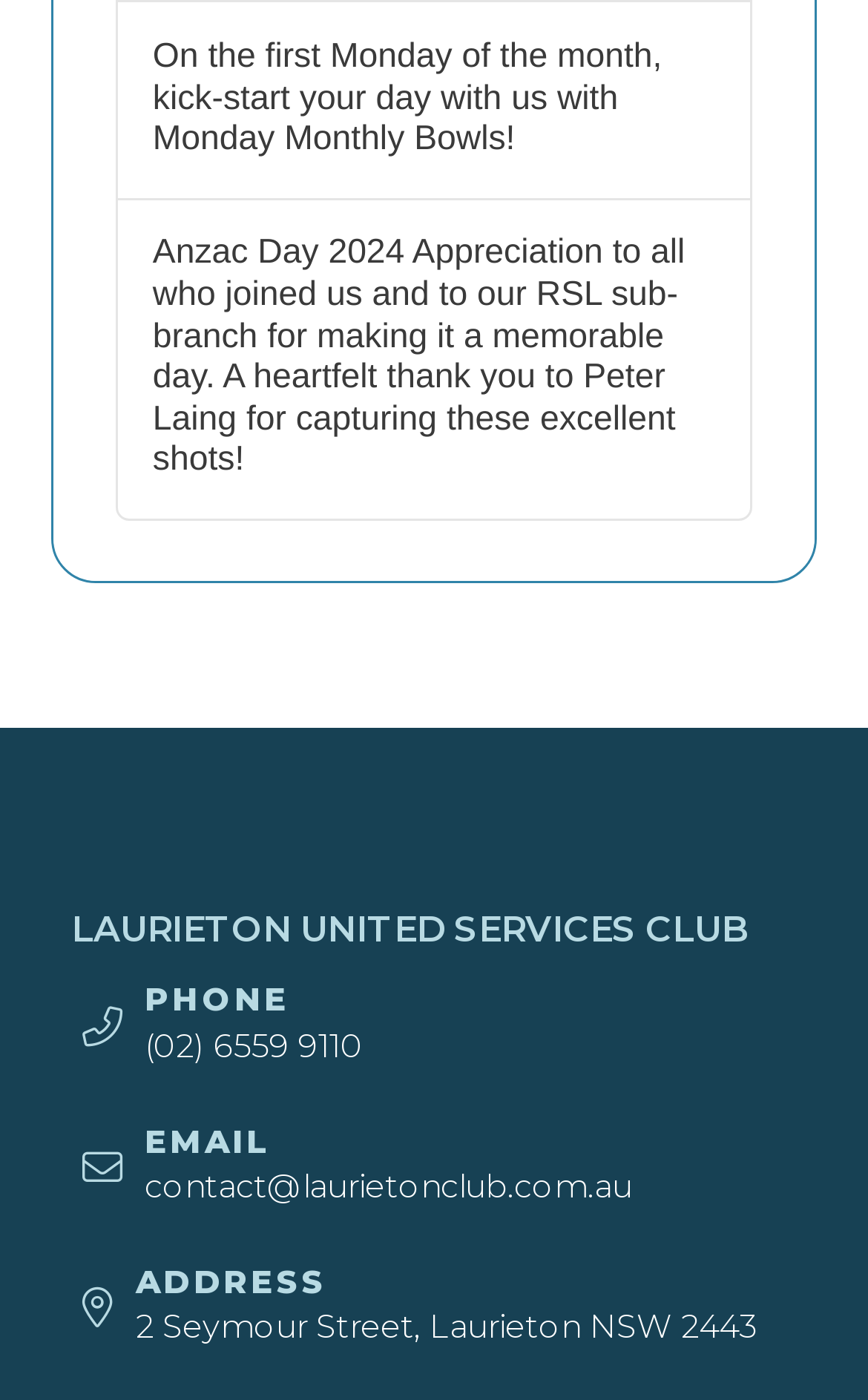Locate the bounding box of the UI element based on this description: "Emailcontact@laurietonclub.com.au". Provide four float numbers between 0 and 1 as [left, top, right, bottom].

[0.082, 0.783, 0.916, 0.883]